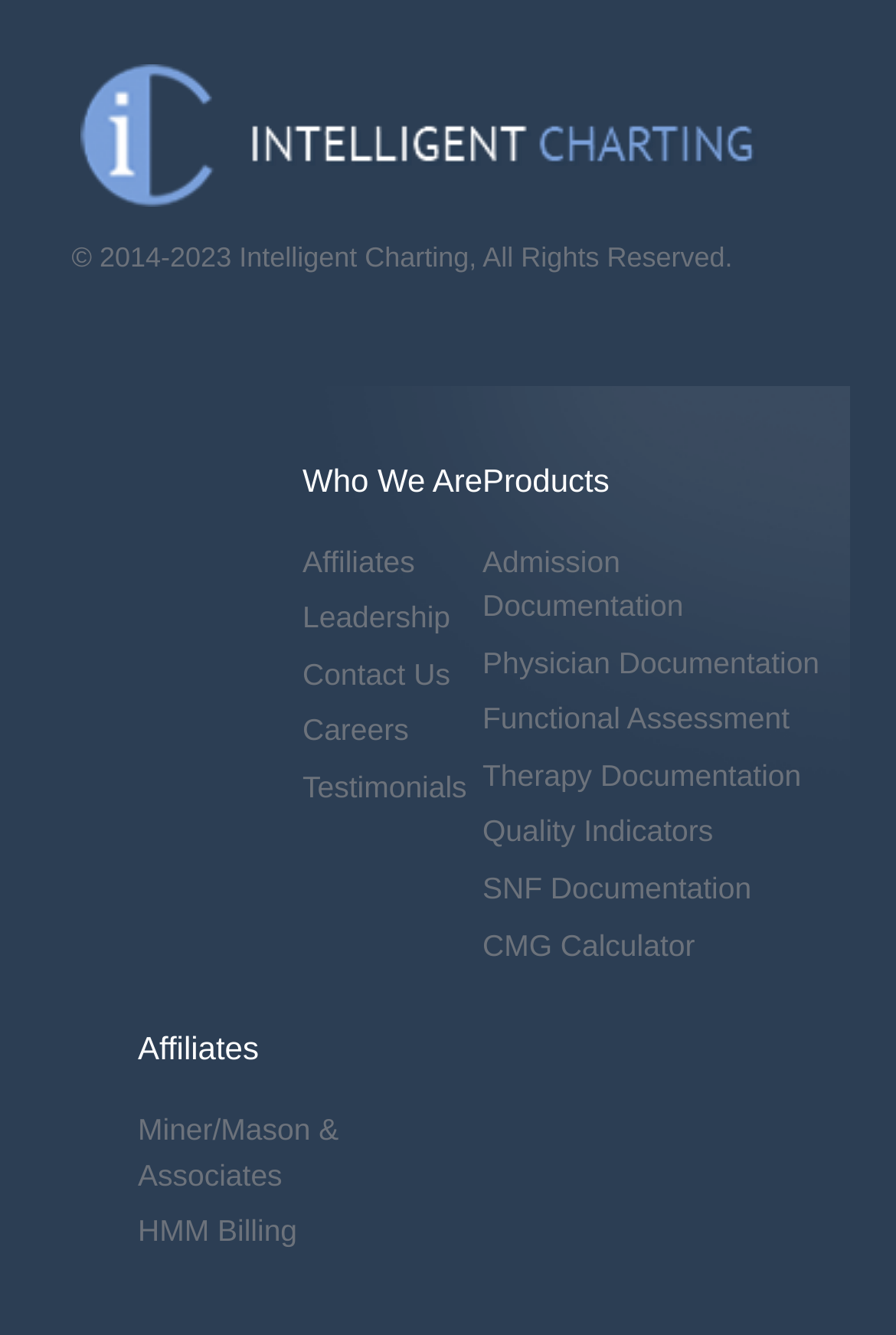Using details from the image, please answer the following question comprehensively:
What are the different products offered?

The products offered by the company can be found under the 'Products' heading, which includes links to different products such as Admission Documentation, Physician Documentation, Functional Assessment, and more.